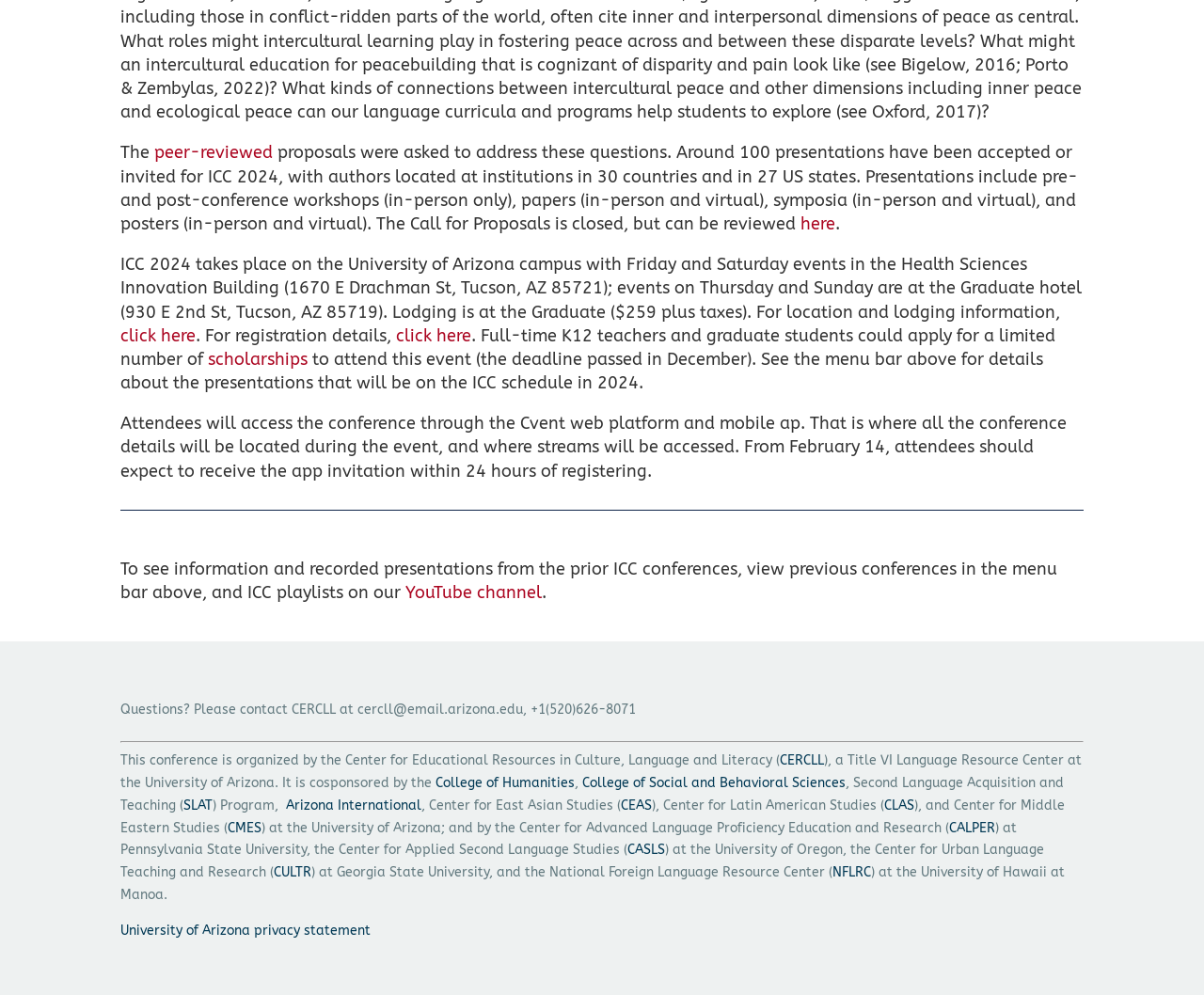What is the location of ICC 2024?
Give a single word or phrase as your answer by examining the image.

University of Arizona campus